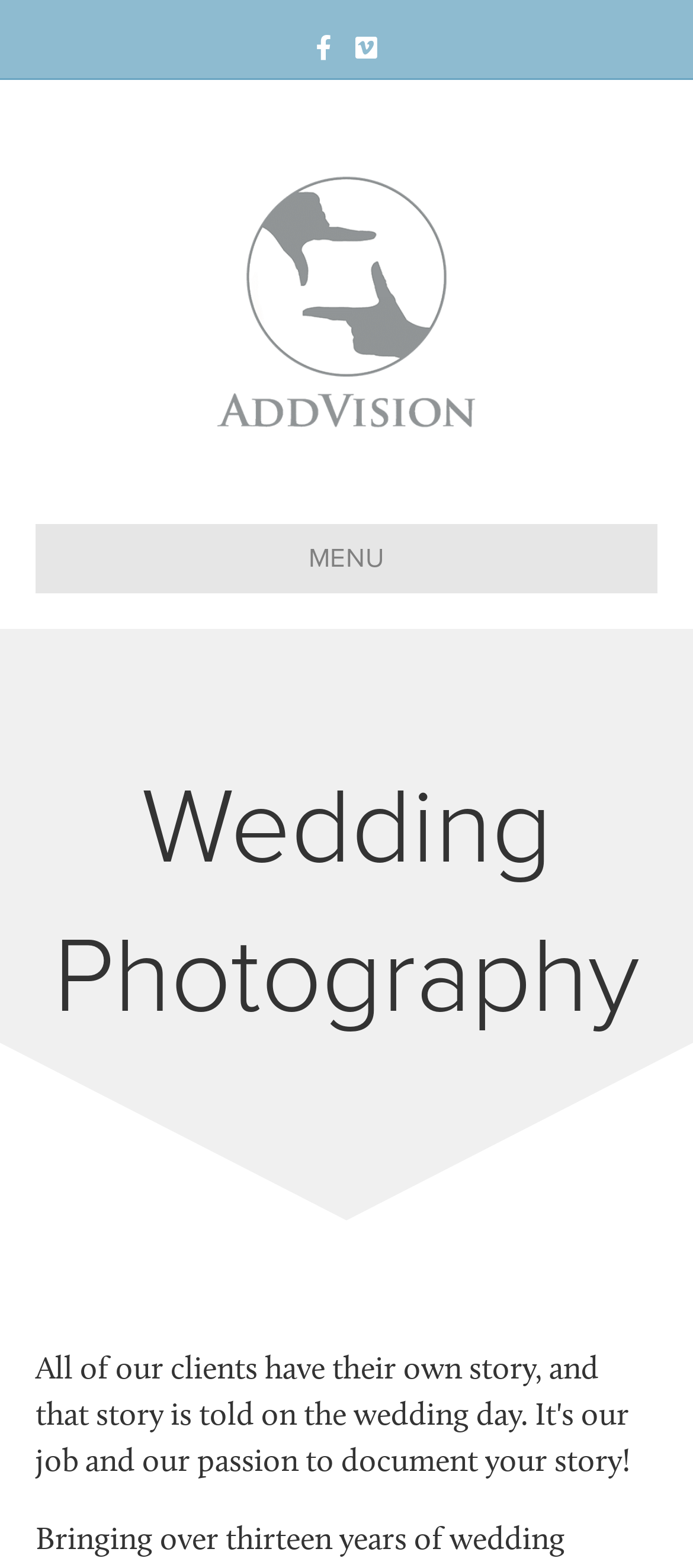Determine the bounding box coordinates (top-left x, top-left y, bottom-right x, bottom-right y) of the UI element described in the following text: Menu

[0.051, 0.334, 0.949, 0.378]